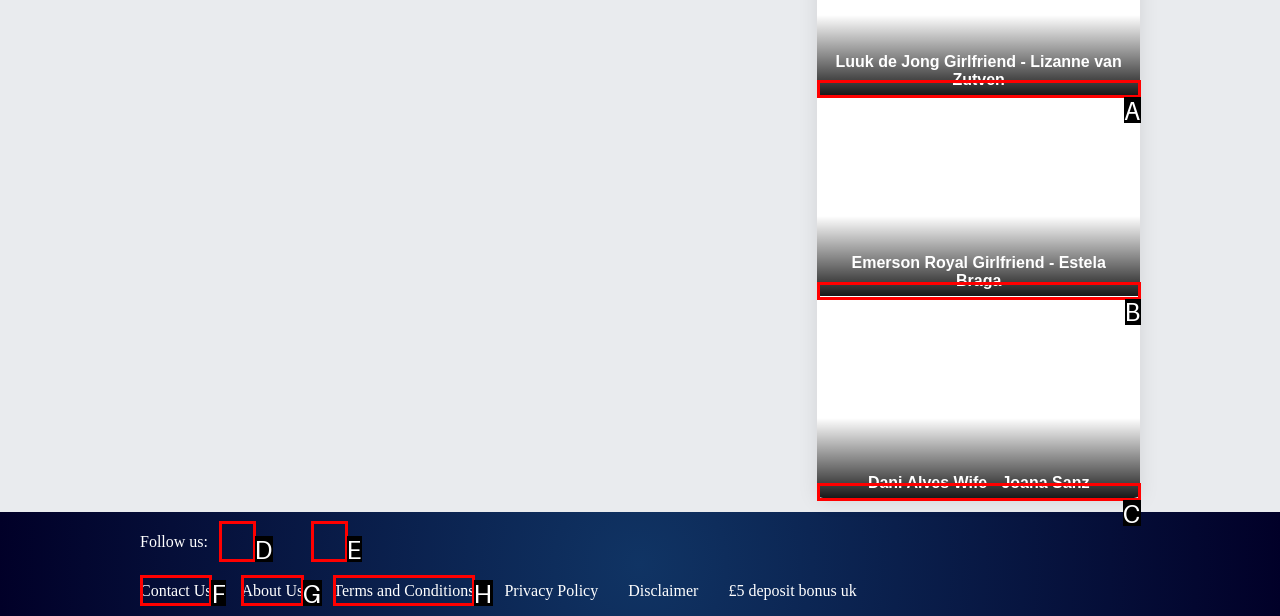Choose the HTML element that matches the description: About Us
Reply with the letter of the correct option from the given choices.

G